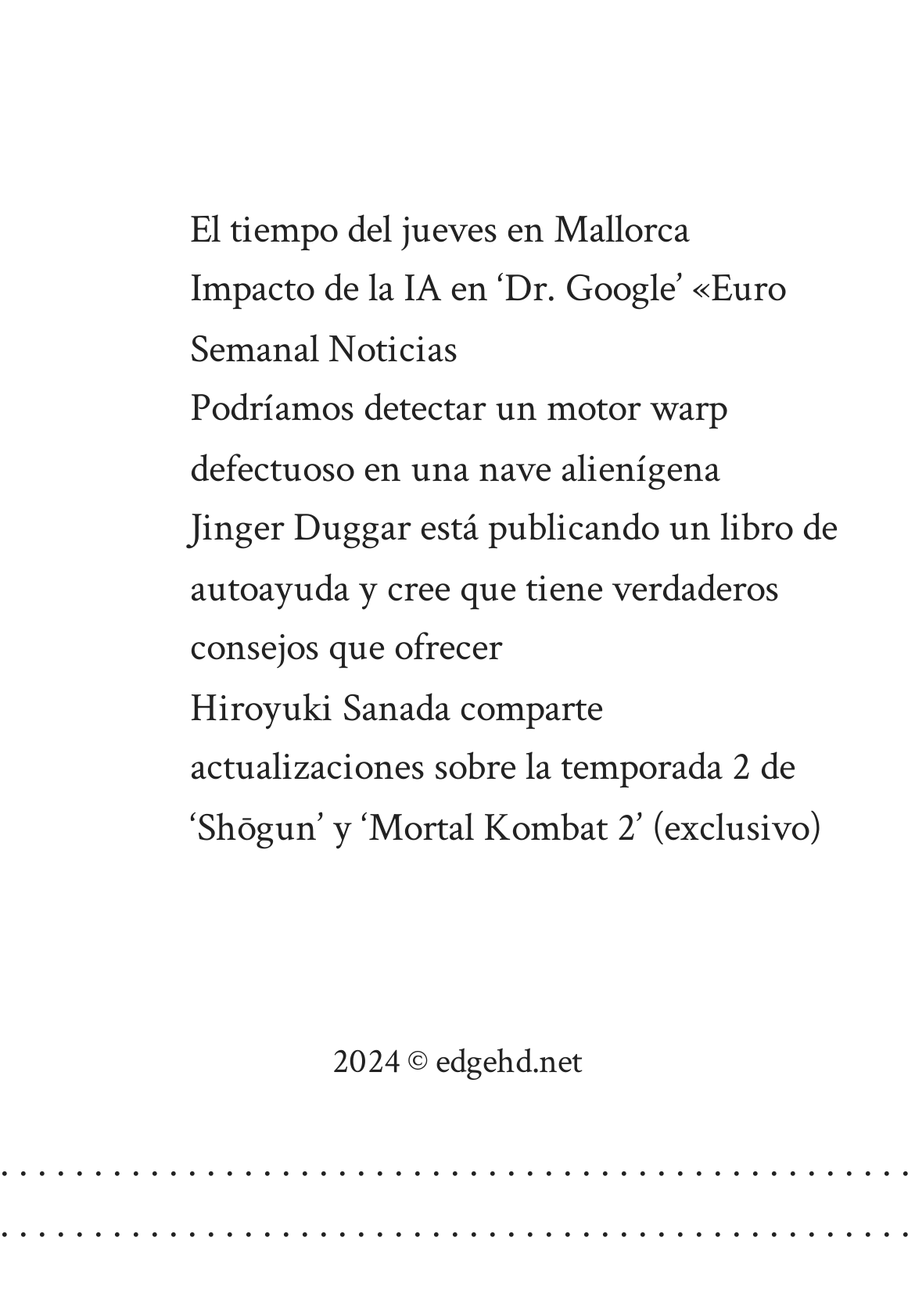What is the topic of the first link?
From the details in the image, provide a complete and detailed answer to the question.

The first link has the text 'El tiempo del jueves en Mallorca', which translates to 'The weather on Thursday in Mallorca', indicating that the topic of the link is weather.